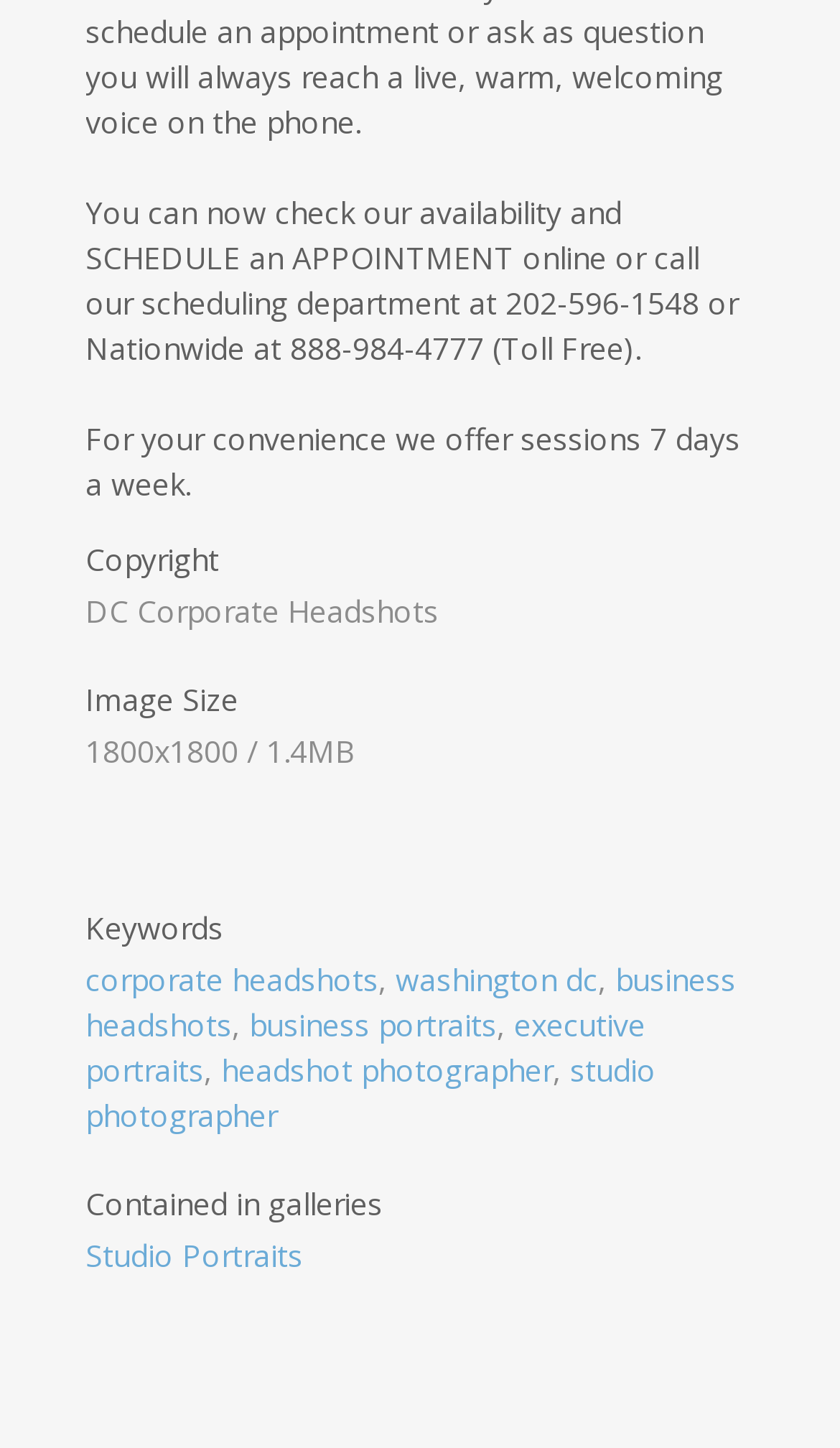Please answer the following question as detailed as possible based on the image: 
What type of portraits are mentioned on the webpage?

In the keywords section, 'executive portraits' is mentioned as one of the types of portraits, along with 'business headshots', 'business portraits', and others.